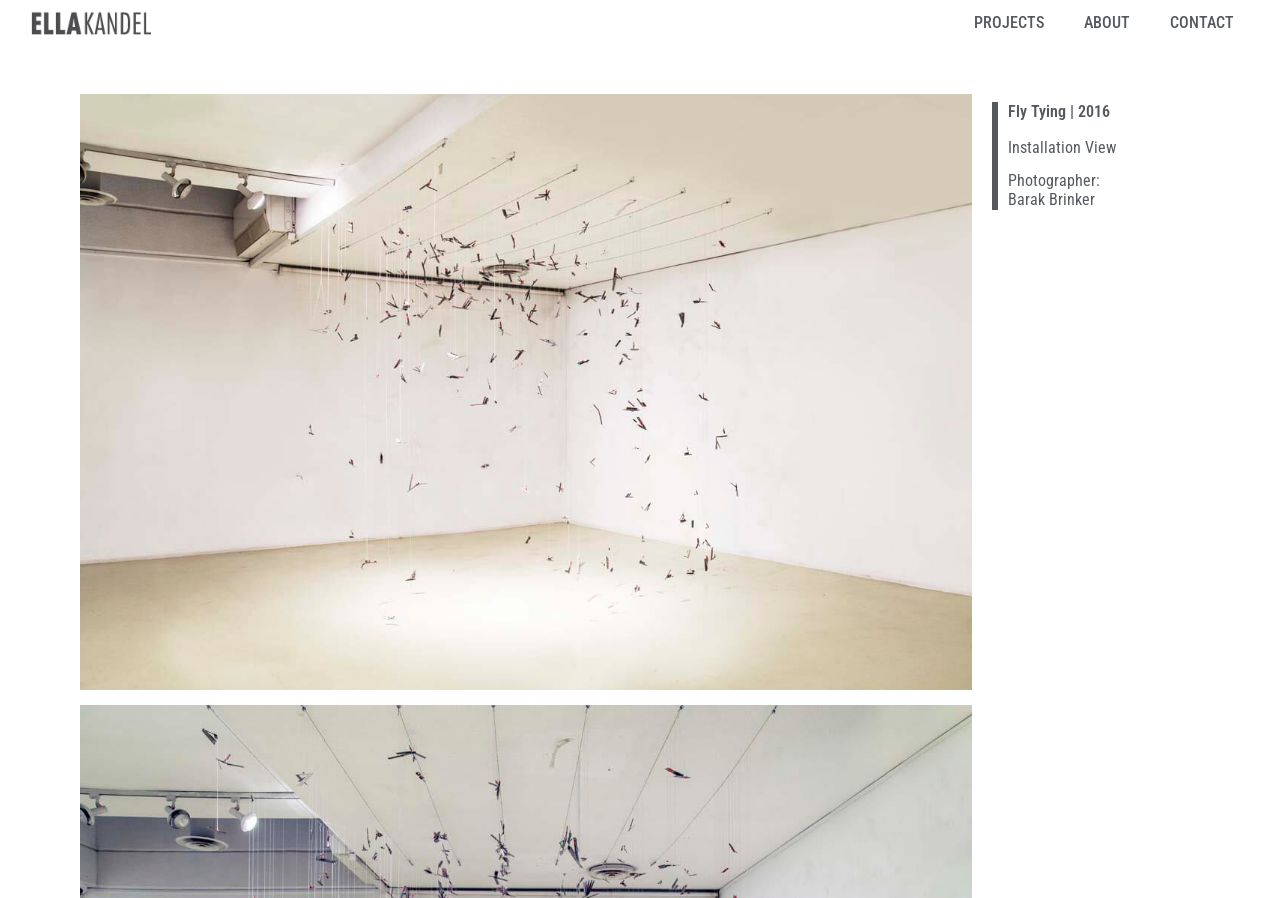Provide a brief response in the form of a single word or phrase:
What is the photographer's name?

Barak Brinker